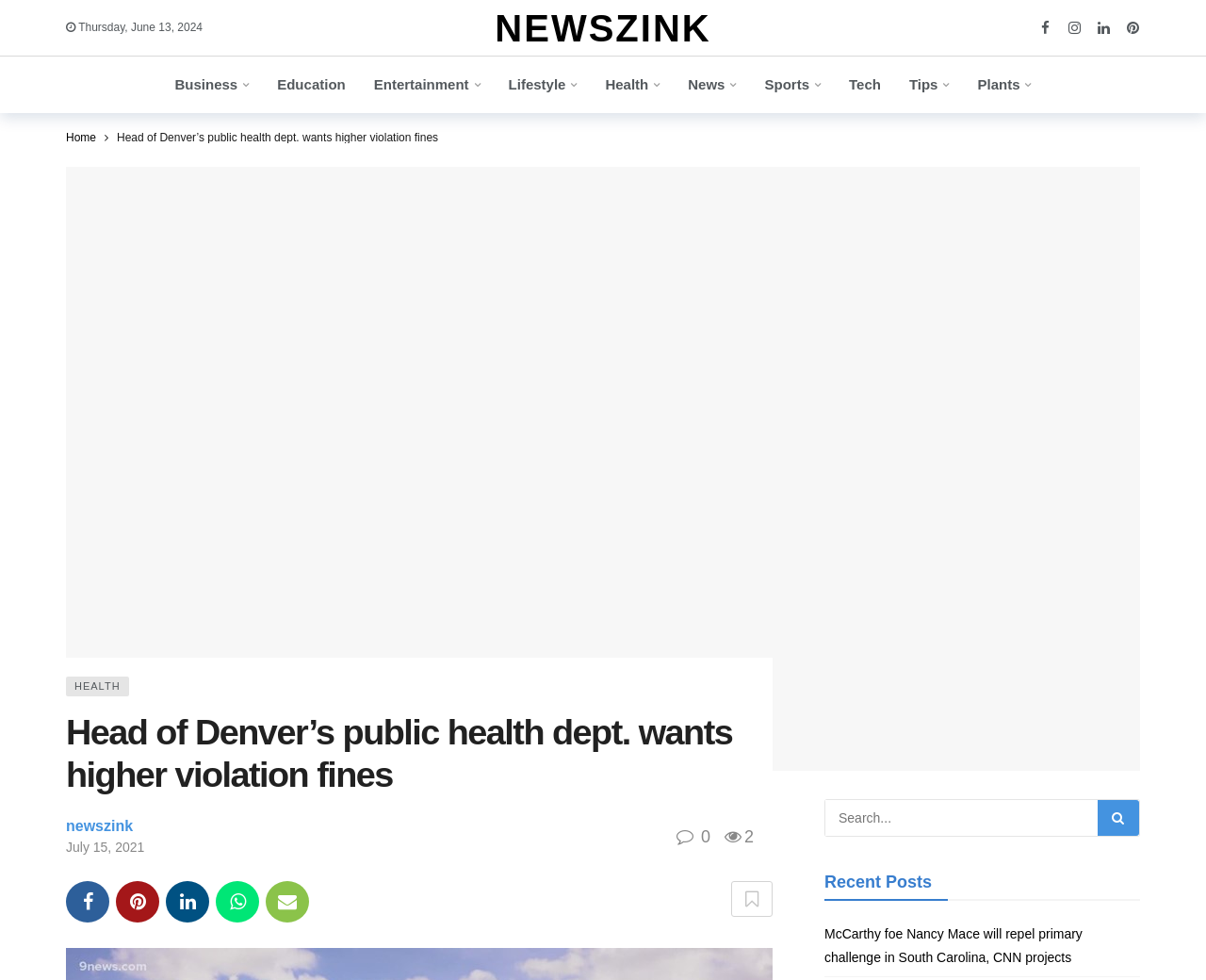Locate the UI element described by July 15, 2021 in the provided webpage screenshot. Return the bounding box coordinates in the format (top-left x, top-left y, bottom-right x, bottom-right y), ensuring all values are between 0 and 1.

[0.055, 0.857, 0.12, 0.872]